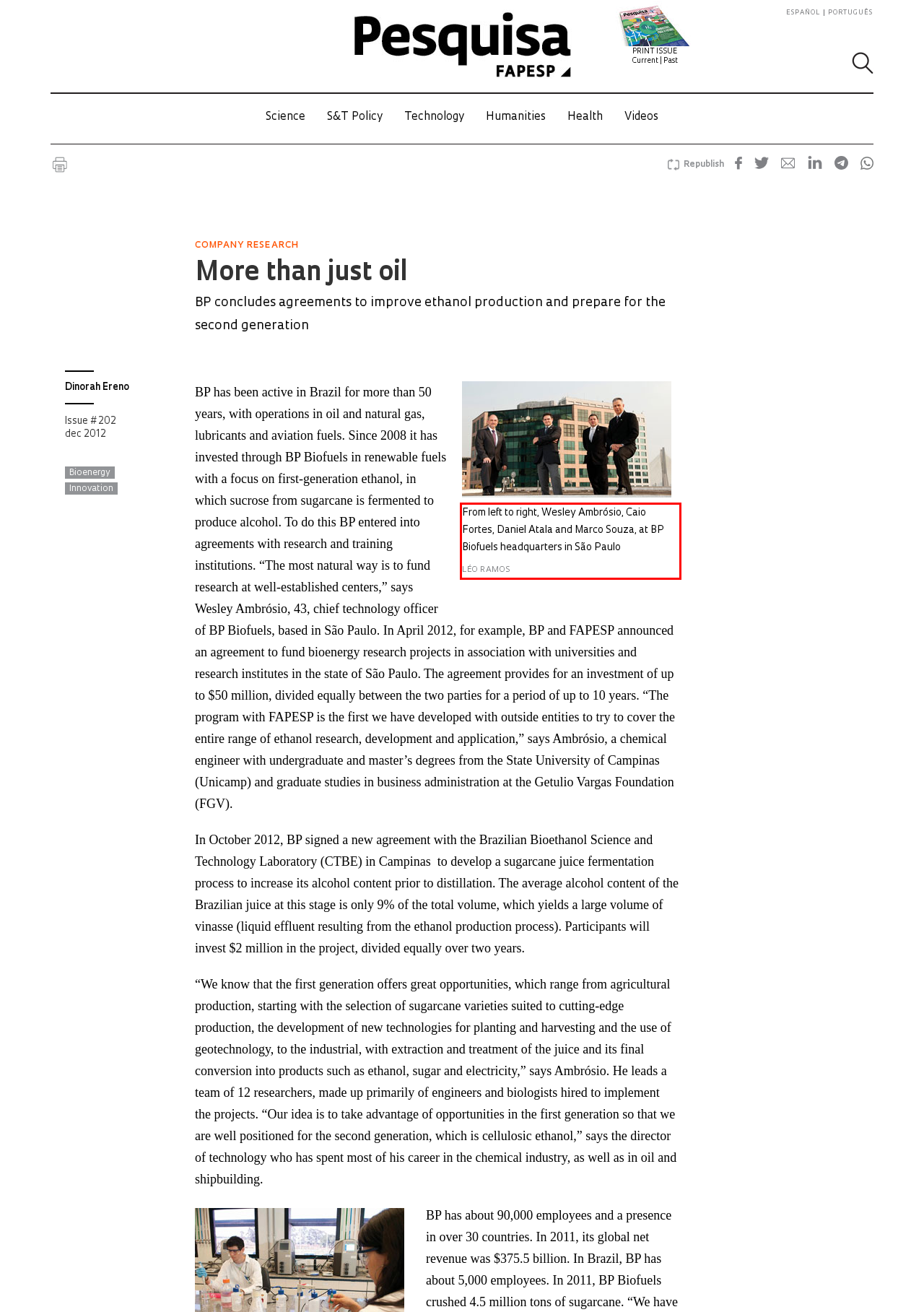Given the screenshot of a webpage, identify the red rectangle bounding box and recognize the text content inside it, generating the extracted text.

From left to right, Wesley Ambrósio, Caio Fortes, Daniel Atala and Marco Souza, at BP Biofuels headquarters in São Paulo LÉO RAMOS